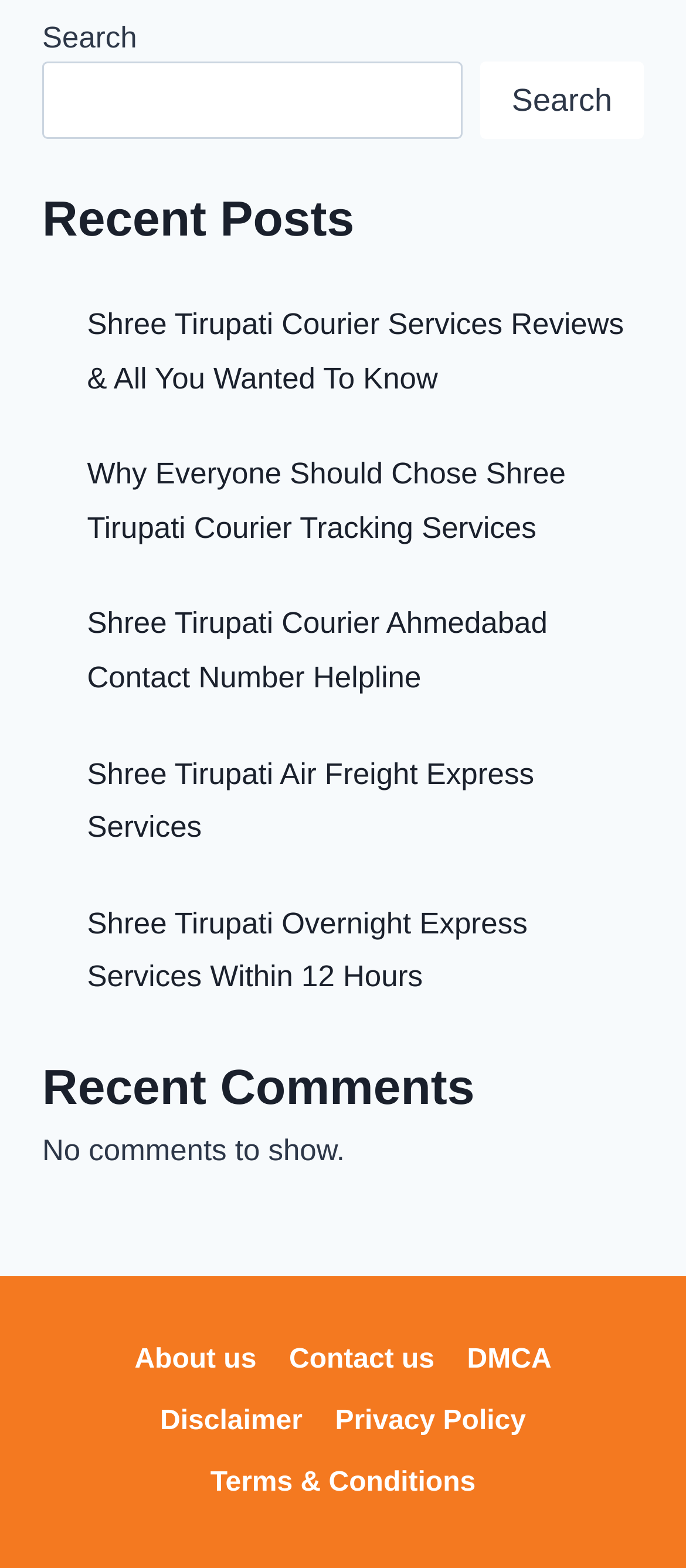What is the status of comments on the webpage?
Look at the image and respond with a one-word or short-phrase answer.

No comments